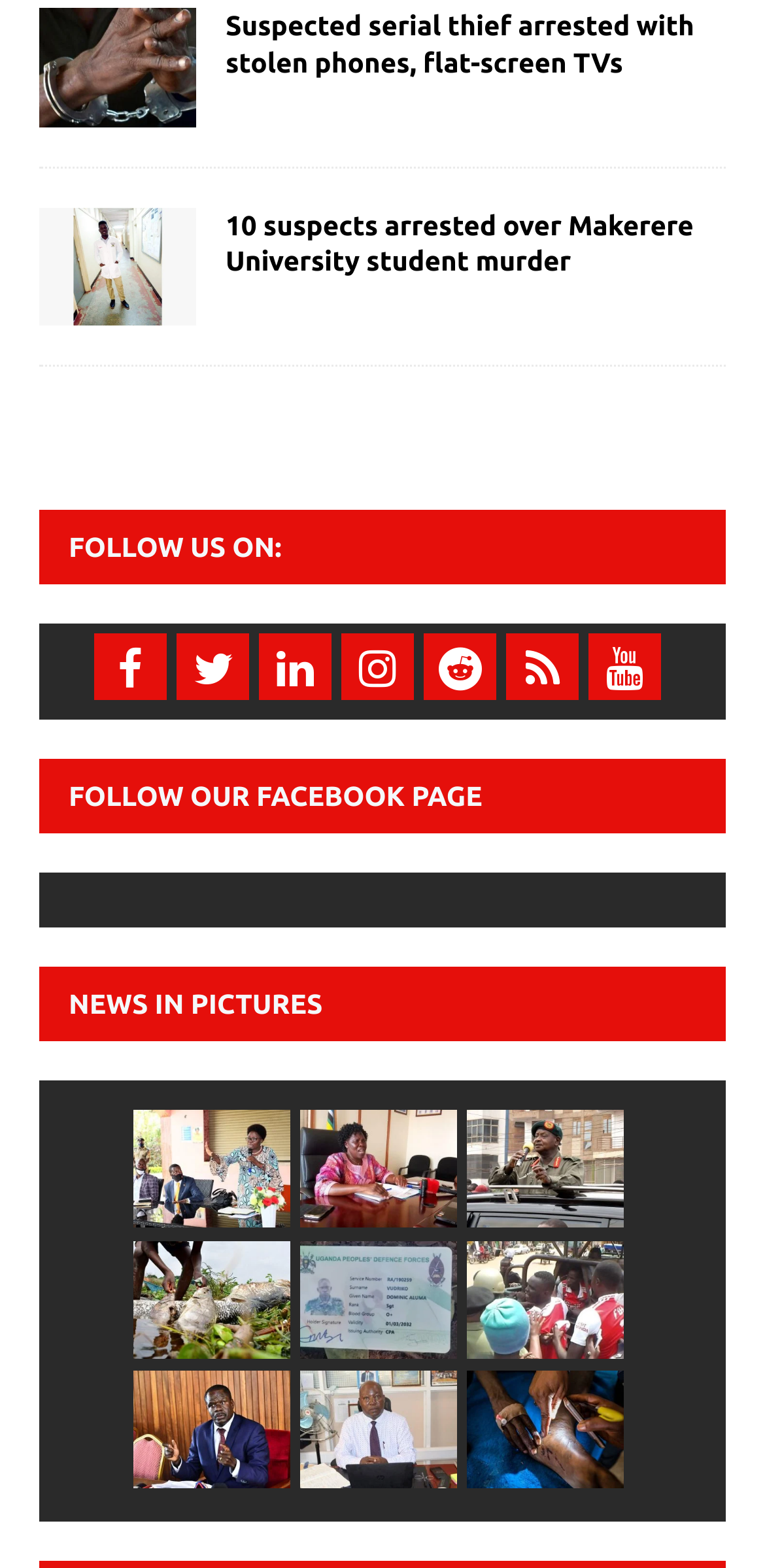Could you indicate the bounding box coordinates of the region to click in order to complete this instruction: "Check the news in pictures".

[0.051, 0.617, 0.949, 0.664]